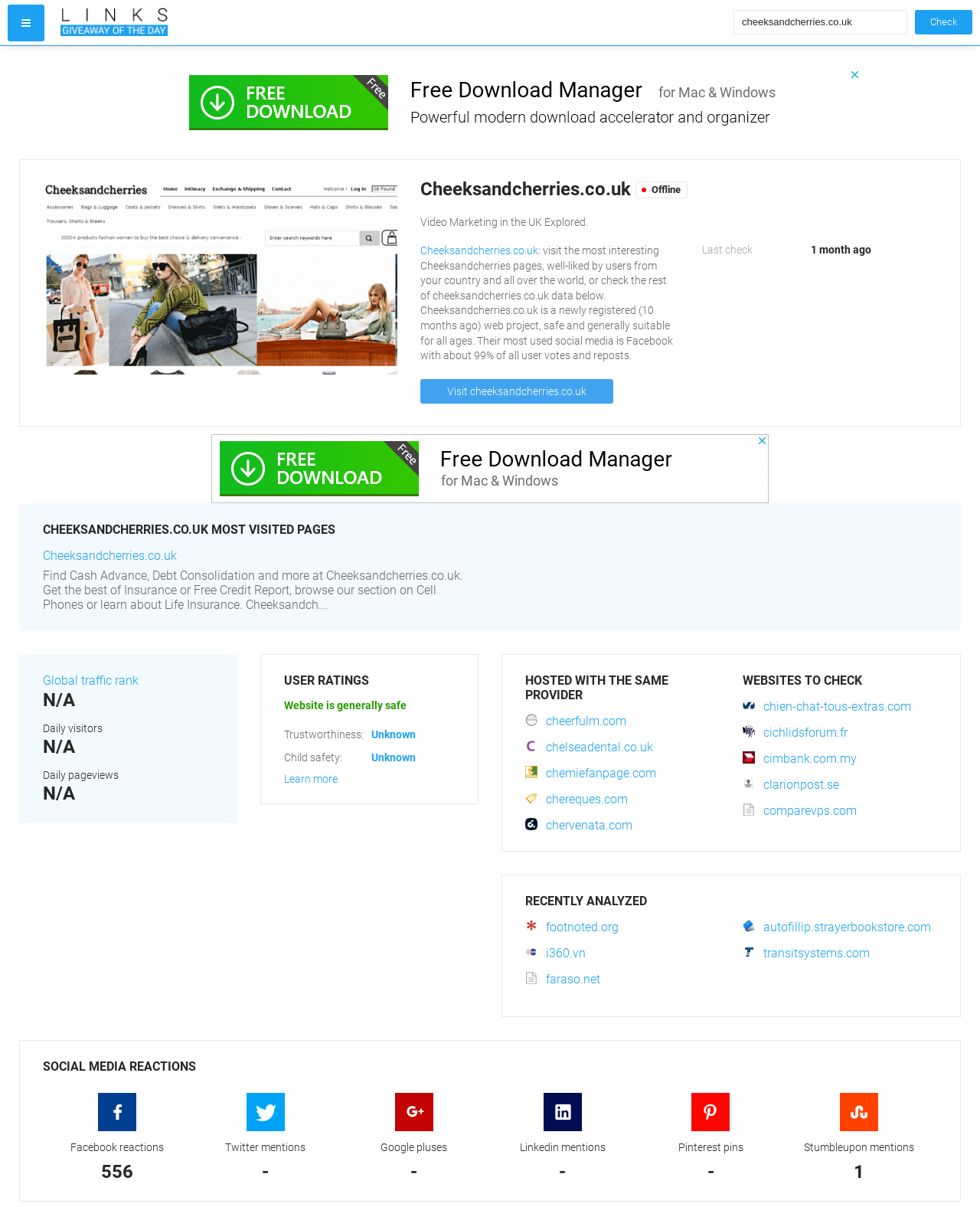Provide the bounding box coordinates for the UI element that is described by this text: "Check". The coordinates should be in the form of four float numbers between 0 and 1: [left, top, right, bottom].

[0.934, 0.008, 0.992, 0.029]